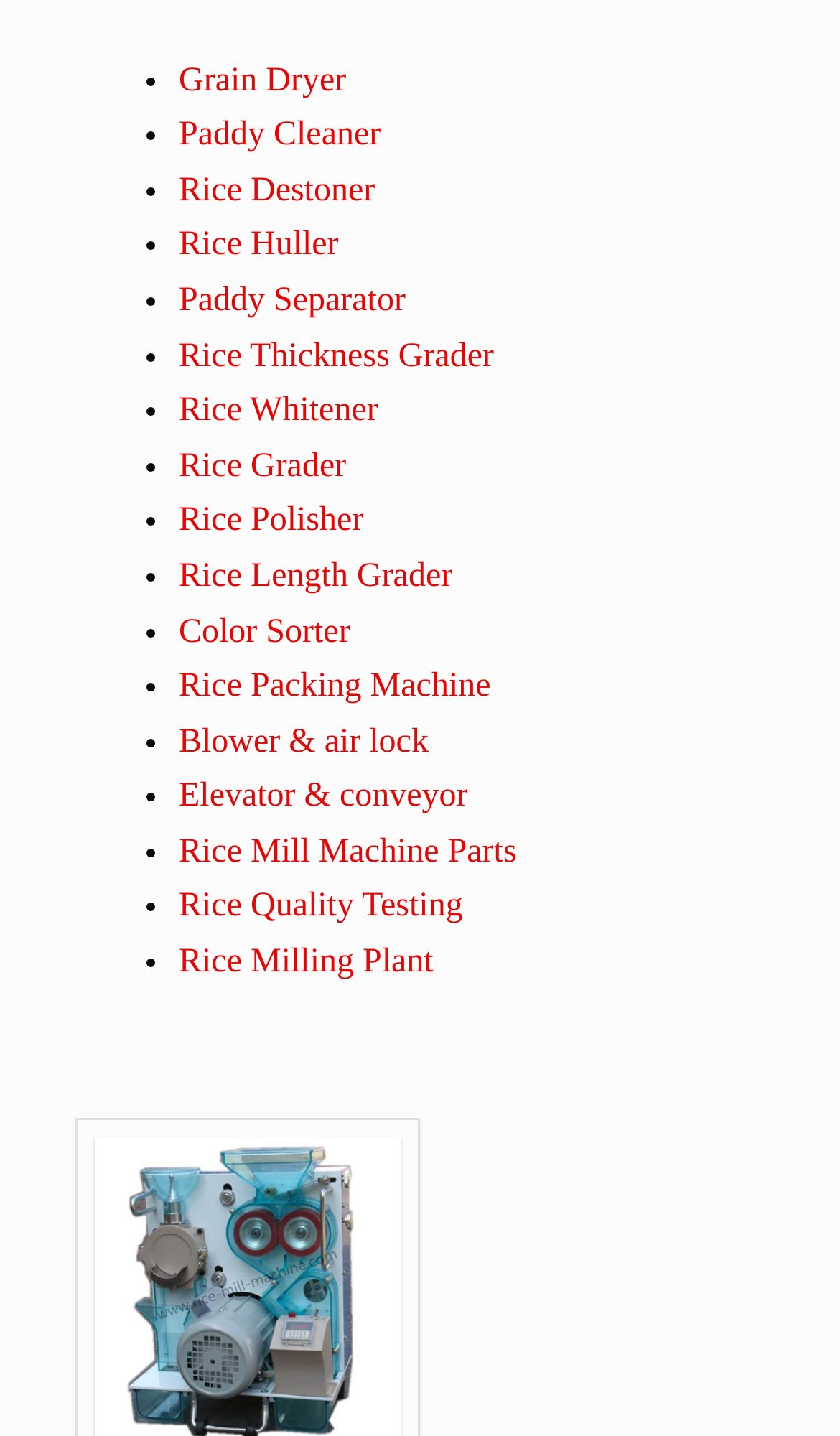Please find the bounding box for the UI element described by: "Technology Updates".

None